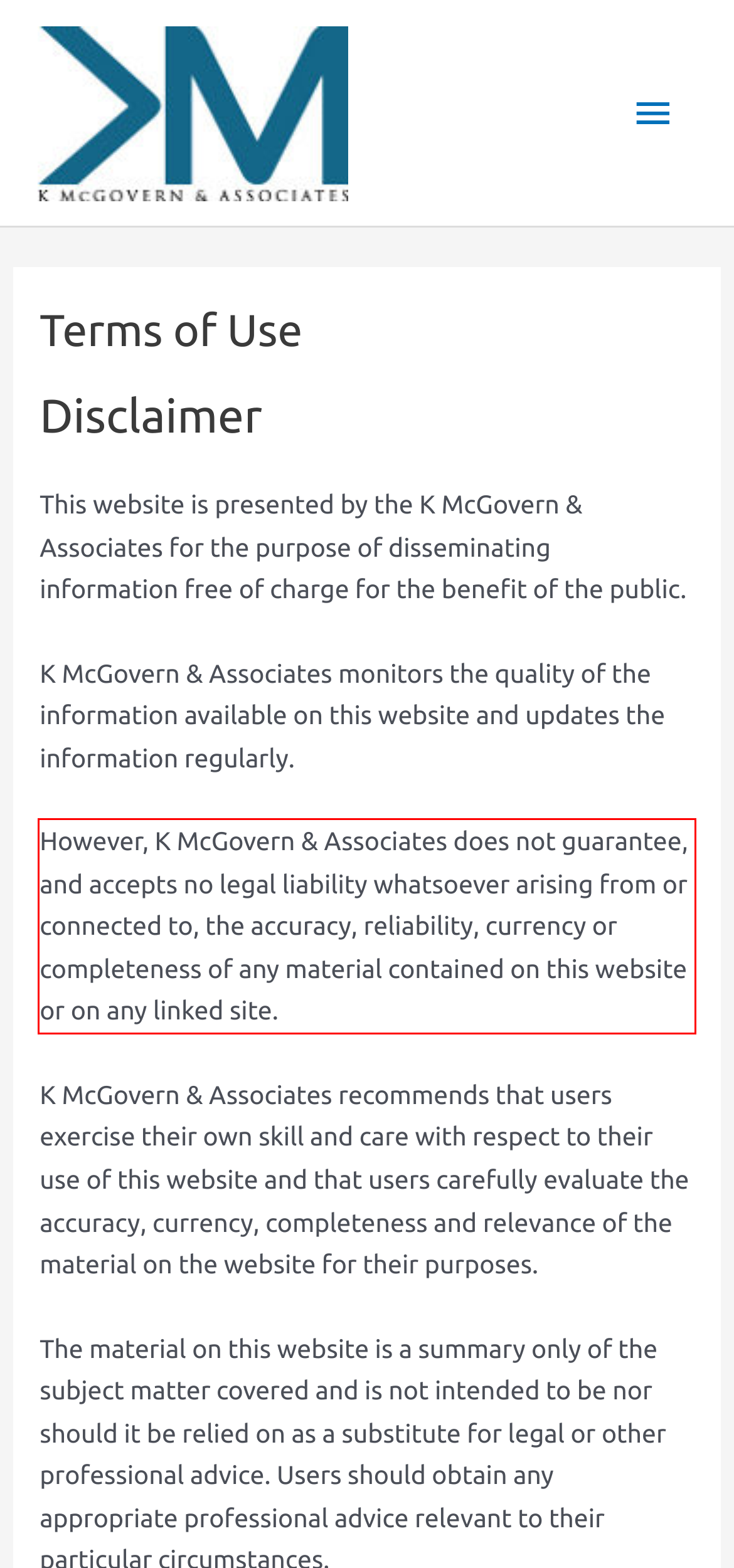You have a webpage screenshot with a red rectangle surrounding a UI element. Extract the text content from within this red bounding box.

However, K McGovern & Associates does not guarantee, and accepts no legal liability whatsoever arising from or connected to, the accuracy, reliability, currency or completeness of any material contained on this website or on any linked site.